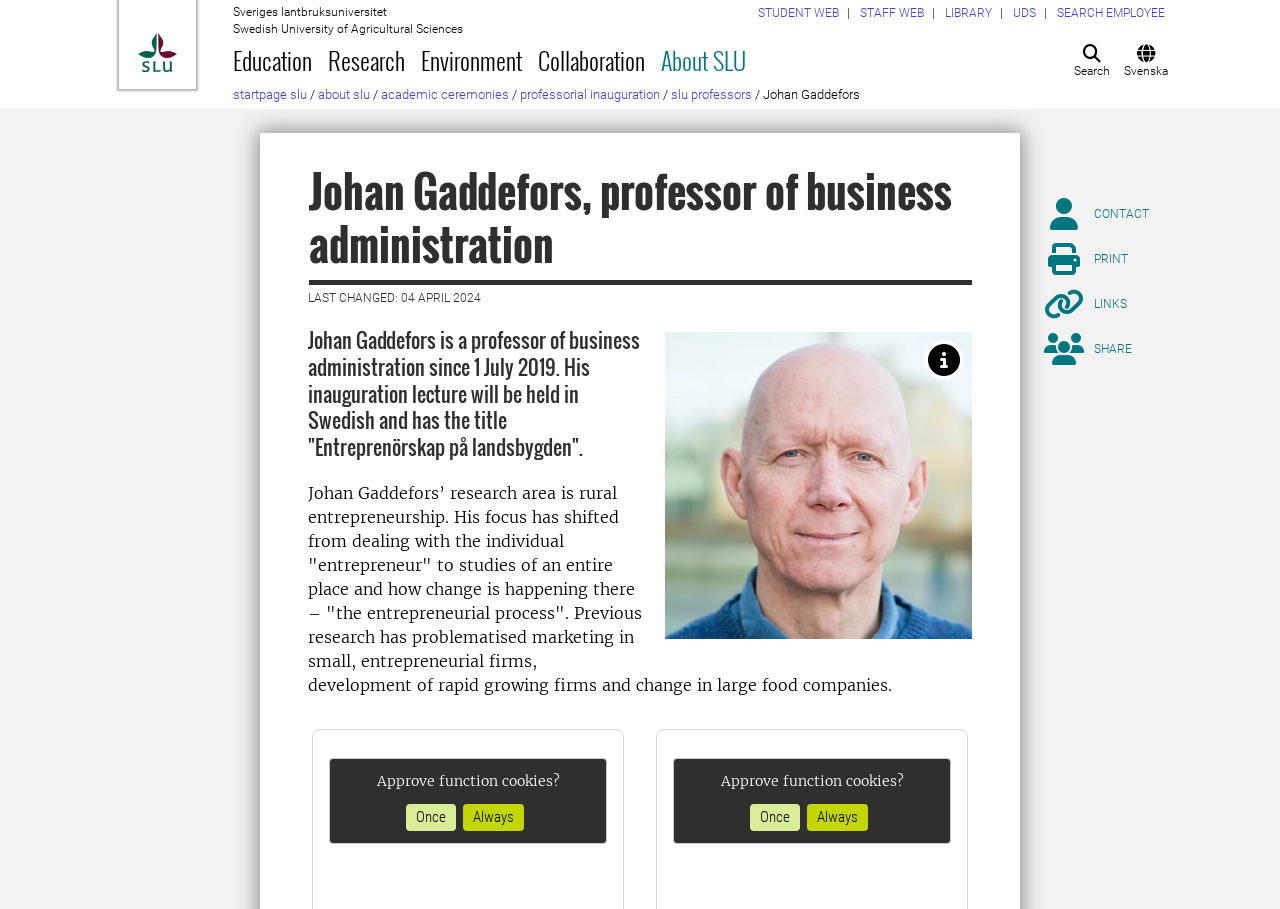Produce an elaborate caption capturing the essence of the webpage.

The webpage is about Johan Gaddefors, a professor of business administration at the Swedish University of Agricultural Sciences. At the top left corner, there is a link to the start page, and next to it, the university's name is displayed in both Swedish and English. Below this, there is a navigation menu with links to various sections, including search, education, research, environment, collaboration, and about SLU.

On the left side, there is a vertical menu with links to student web, staff web, library, UDS, and search employee. On the right side, there is a section with links to start page, about SLU, academic ceremonies, professorial inauguration, and SLU professors.

The main content of the page is about Johan Gaddefors, with a heading that displays his name and title. Below this, there is a paragraph with information about his professorship, including the date he became a professor and the title of his inauguration lecture. Next to this, there is a portrait image of Johan Gaddefors.

Below the image, there is a button with a caption that describes the image, and a paragraph that summarizes Johan Gaddefors' research area, which is rural entrepreneurship. The research focus is described, including the shift from individual entrepreneurs to studies of entire places and the entrepreneurial process.

At the bottom of the page, there are two sections with buttons to approve function cookies, and a set of links to contact, print, links, and share.